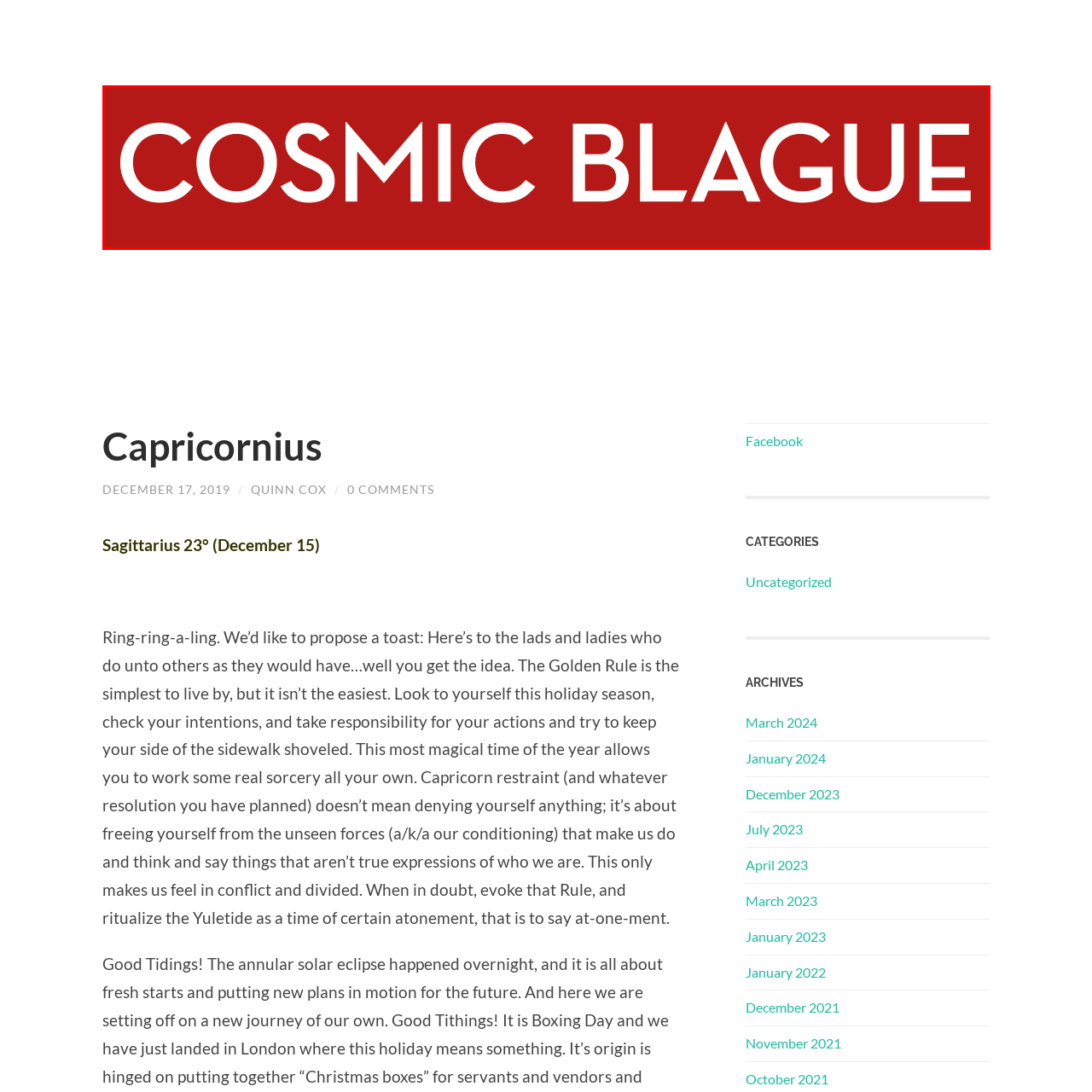Describe the features and objects visible in the red-framed section of the image in detail.

The image features the title "COSMIC BLAGUE" prominently displayed in bold, white lettering against a striking red background. This design creates a vibrant and eye-catching contrast, suggesting a bold theme or topic related to the cosmic or astronomical realms. The overall aesthetic evokes a sense of creativity and playfulness, fitting for a platform that likely shares engaging content. Positioned centrally within the layout, the title sets the tone for the accompanying articles or commentary hosted on the website.